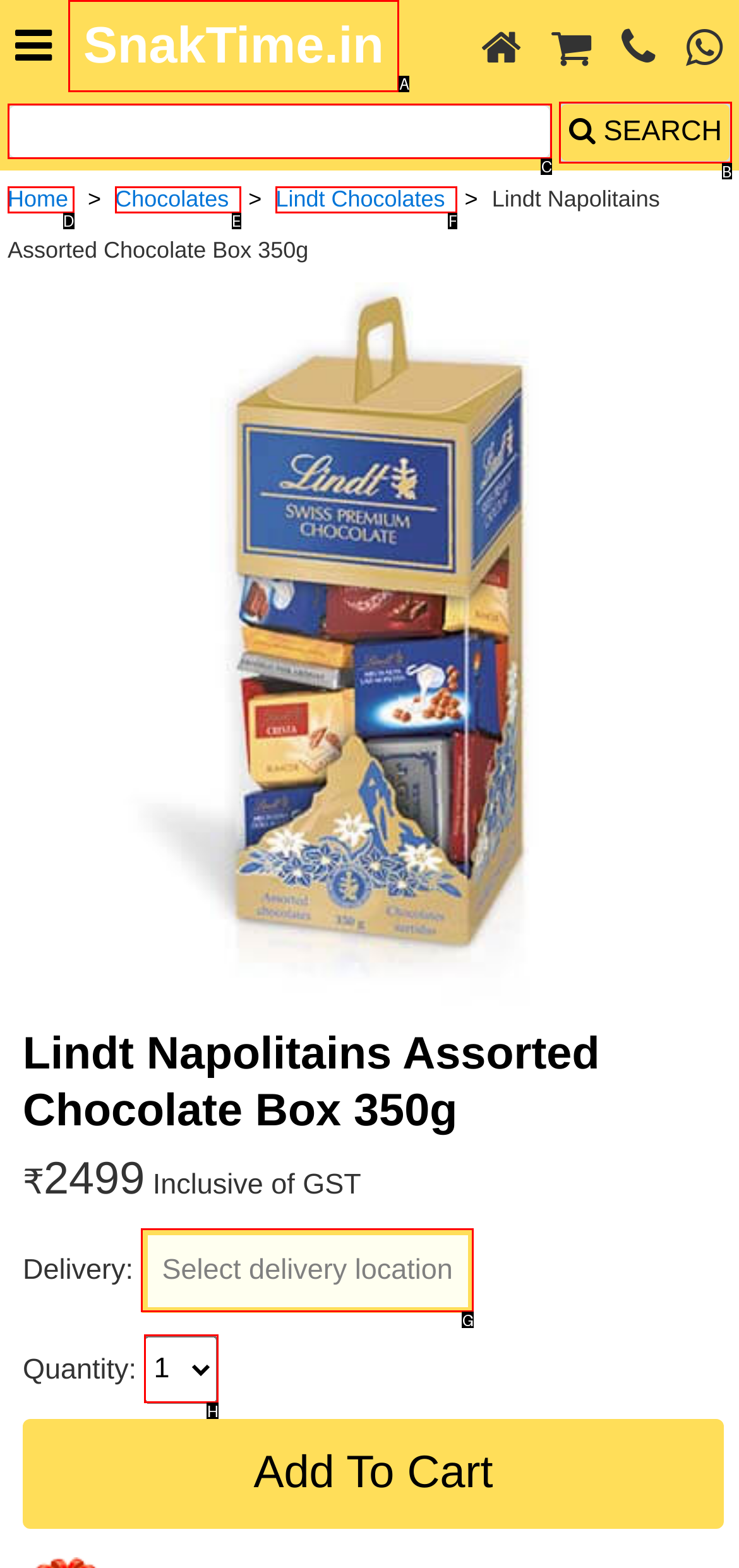Please provide the letter of the UI element that best fits the following description: parent_node: Email address * name="BJR00o"
Respond with the letter from the given choices only.

None